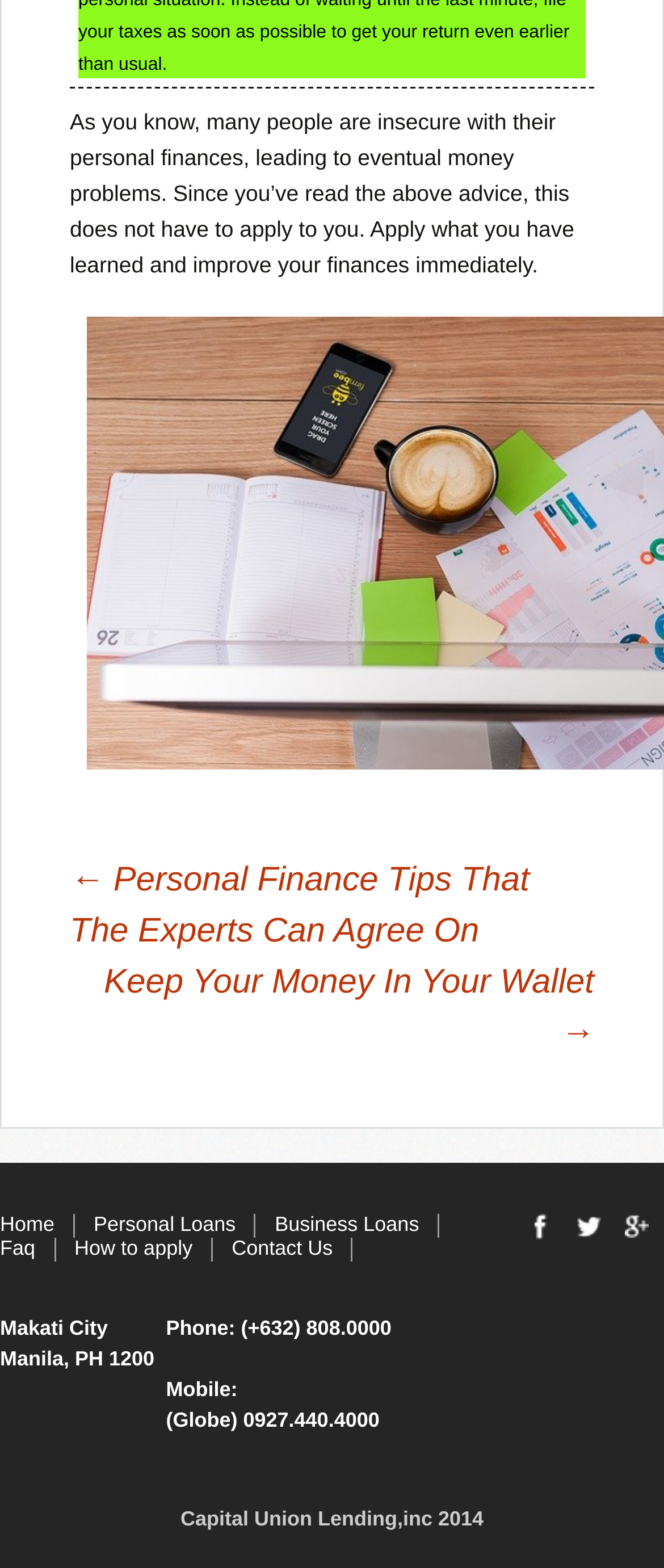Determine the bounding box coordinates of the section to be clicked to follow the instruction: "Click on '← Personal Finance Tips That The Experts Can Agree On'". The coordinates should be given as four float numbers between 0 and 1, formatted as [left, top, right, bottom].

[0.105, 0.549, 0.797, 0.606]